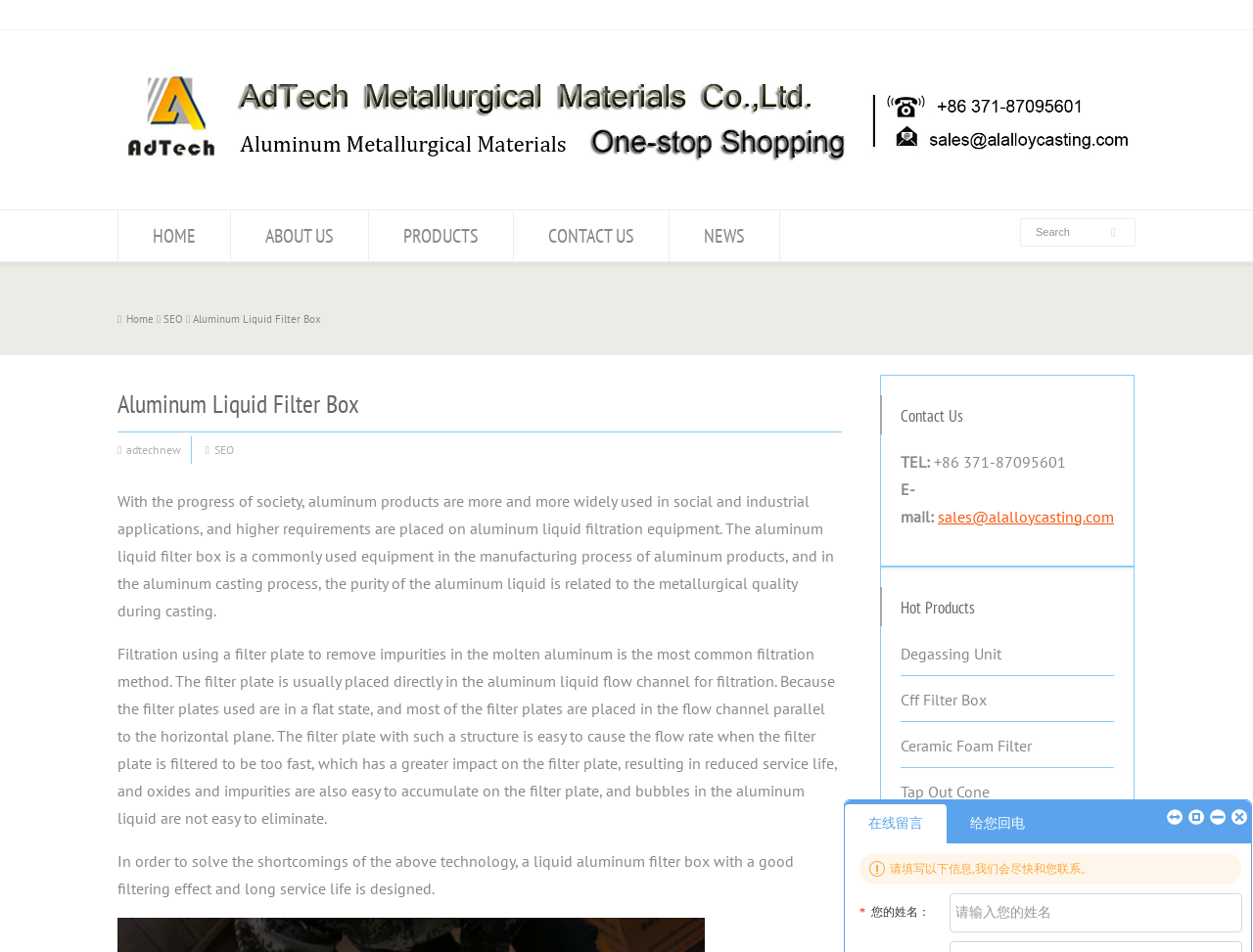Please identify the bounding box coordinates of the clickable element to fulfill the following instruction: "Go to the home page". The coordinates should be four float numbers between 0 and 1, i.e., [left, top, right, bottom].

[0.095, 0.221, 0.184, 0.274]